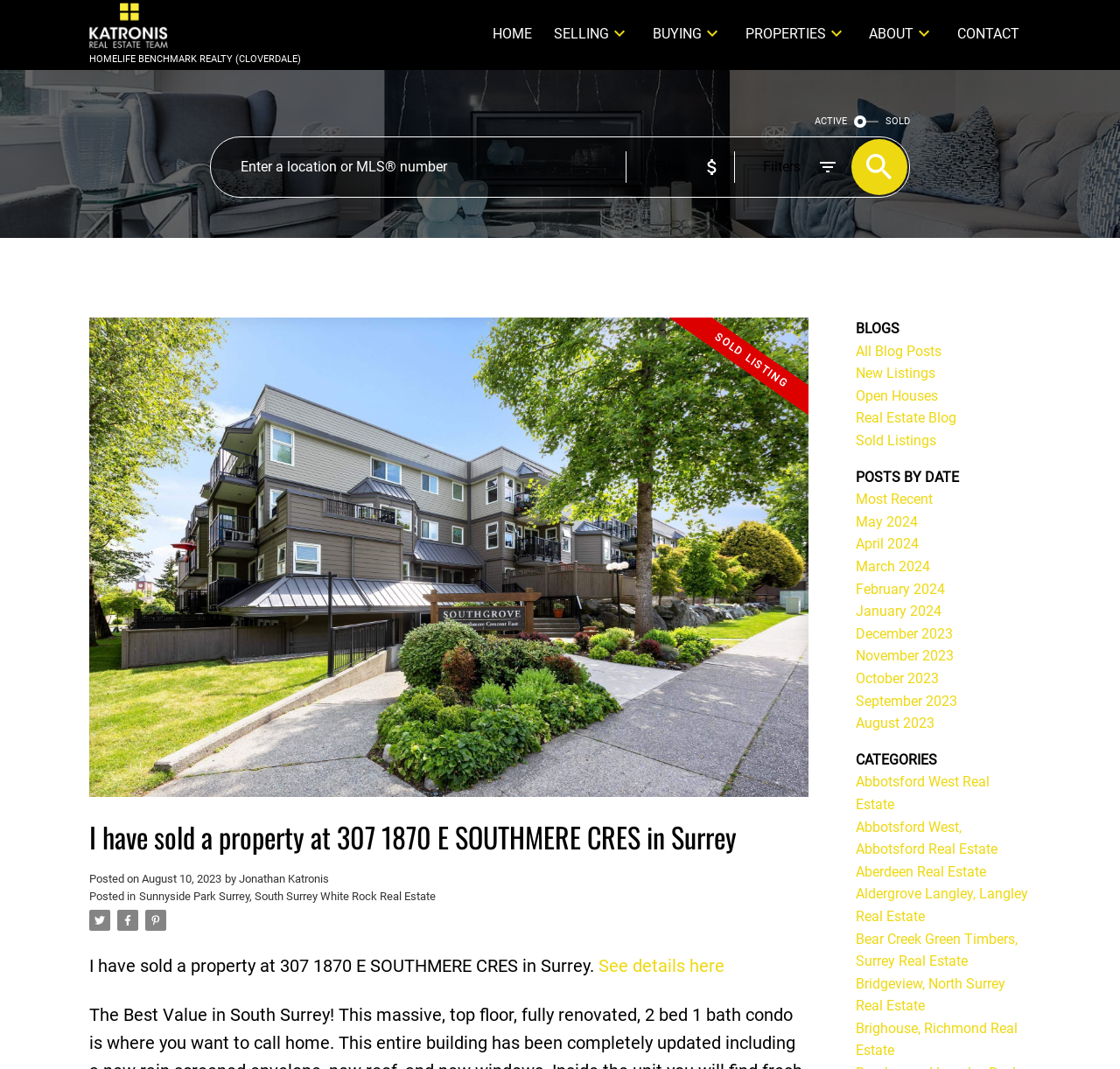Find the bounding box coordinates of the element you need to click on to perform this action: 'Filter by 'Price''. The coordinates should be represented by four float values between 0 and 1, in the format [left, top, right, bottom].

[0.584, 0.148, 0.612, 0.164]